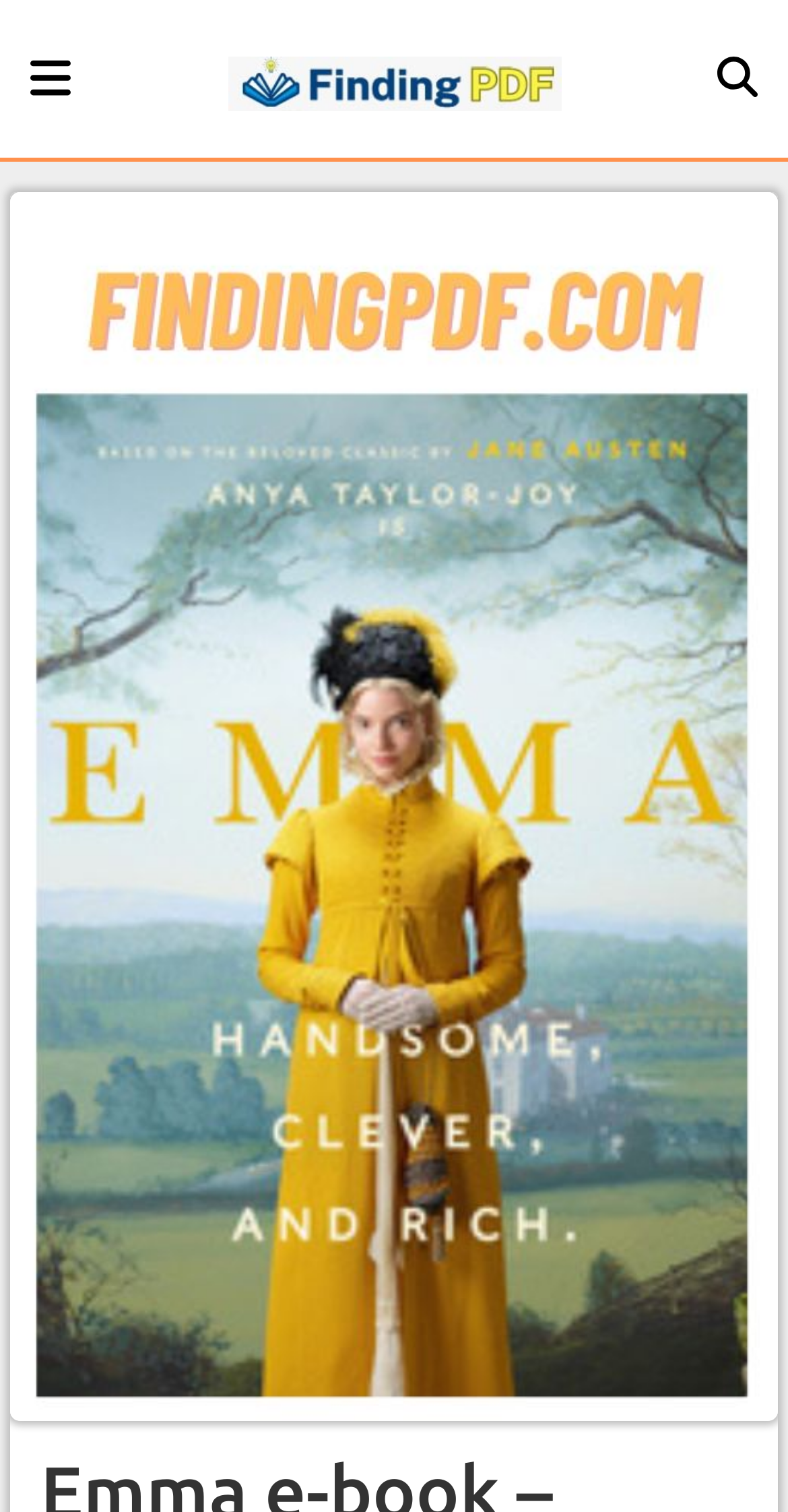Predict the bounding box coordinates for the UI element described as: "alt="menuicon"". The coordinates should be four float numbers between 0 and 1, presented as [left, top, right, bottom].

[0.038, 0.024, 0.09, 0.07]